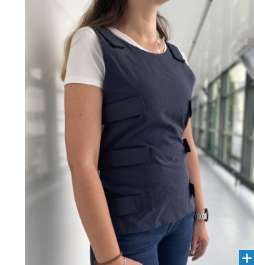What is the color of the t-shirt underneath the vest?
Answer the question in as much detail as possible.

The woman has paired the dark navy vest with a short-sleeved white t-shirt underneath, which is visible in the image.